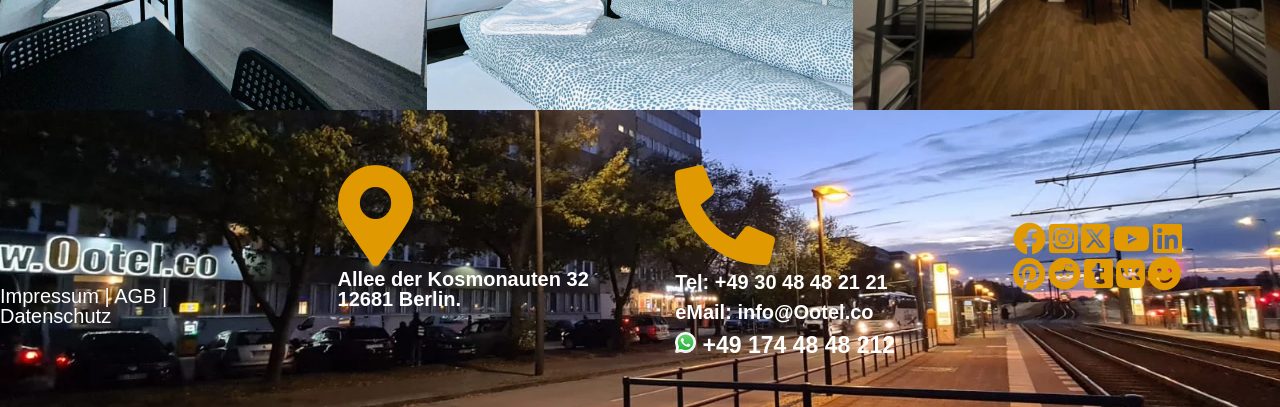Pinpoint the bounding box coordinates of the clickable area necessary to execute the following instruction: "Click on Impressum". The coordinates should be given as four float numbers between 0 and 1, namely [left, top, right, bottom].

[0.0, 0.701, 0.077, 0.755]